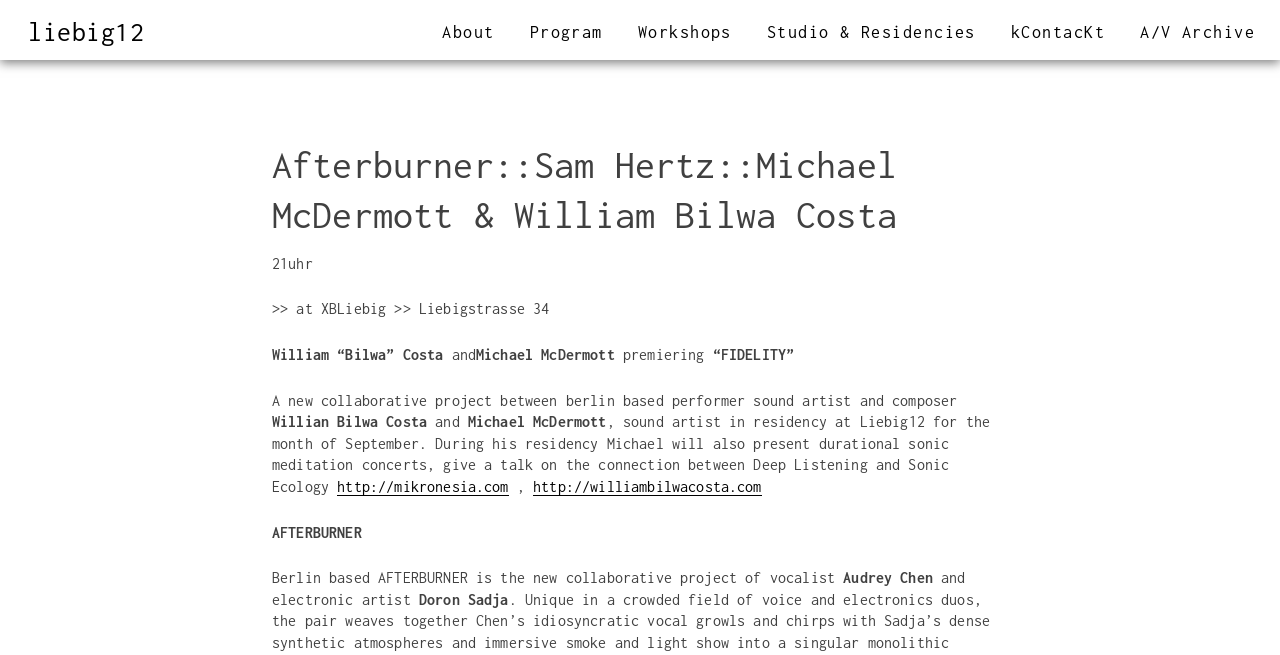Determine the bounding box coordinates of the clickable region to follow the instruction: "Check out Michael McDermott's website".

[0.264, 0.73, 0.397, 0.757]